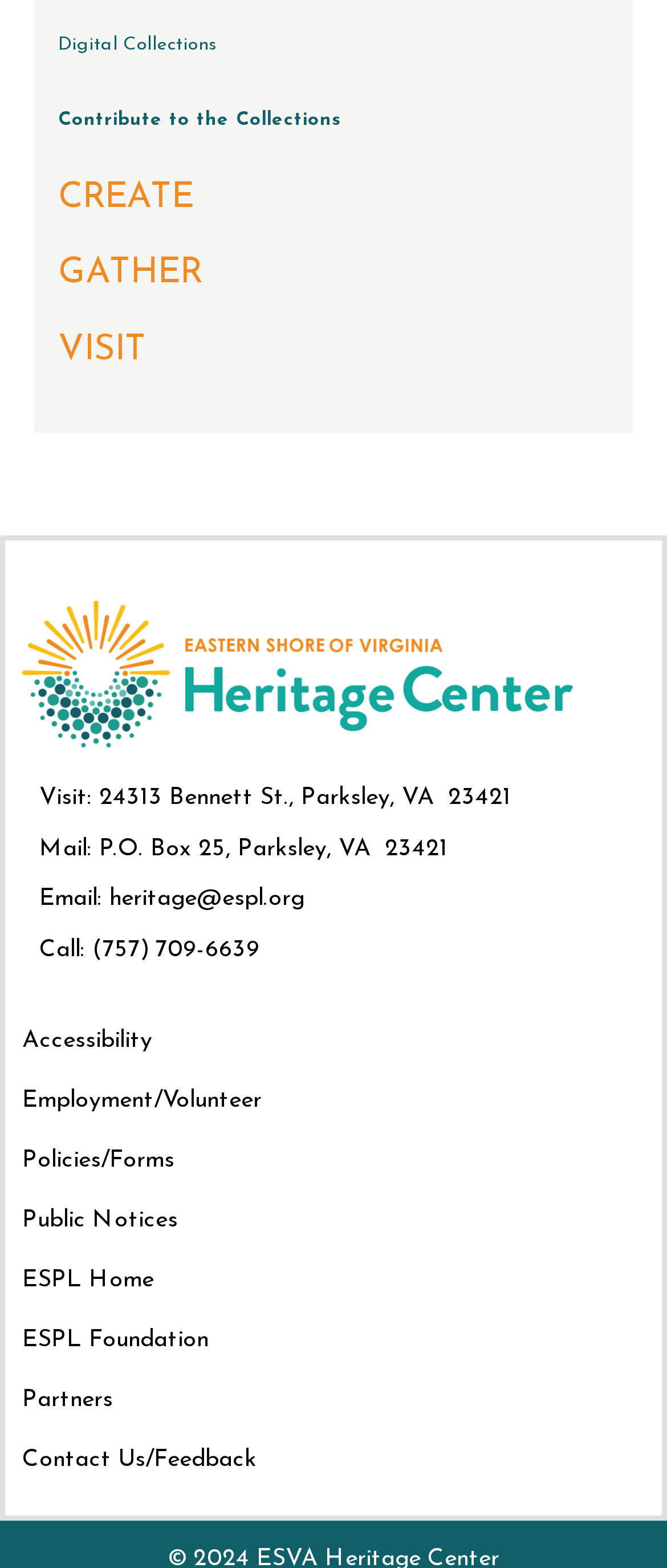Using the webpage screenshot, find the UI element described by Gather. Provide the bounding box coordinates in the format (top-left x, top-left y, bottom-right x, bottom-right y), ensuring all values are floating point numbers between 0 and 1.

[0.087, 0.164, 0.913, 0.186]